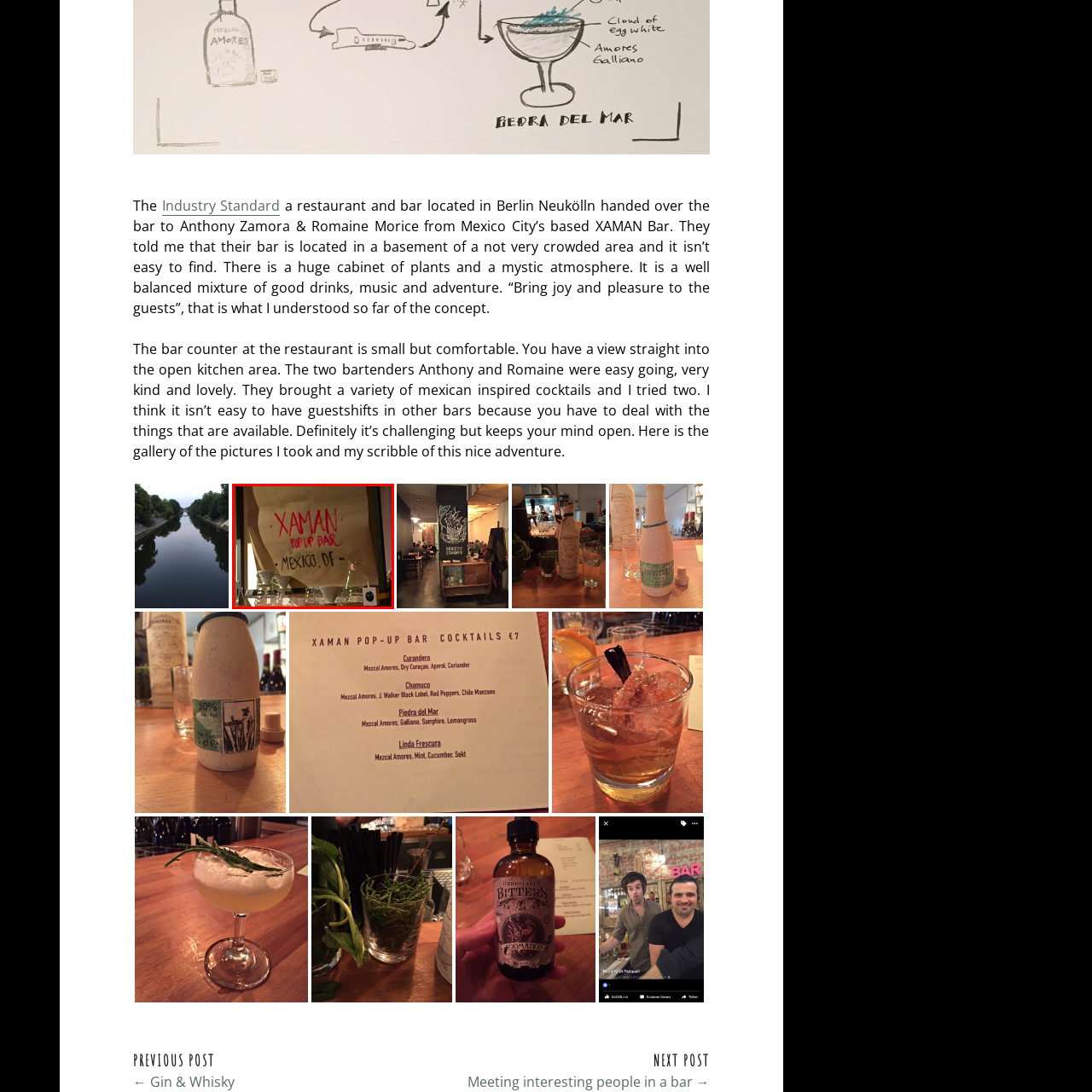Examine the red-bounded region in the image and describe it in detail.

The image showcases the vibrant and inviting signage for "XAMAN," a pop-up bar hailing from Mexico City. Set against a rustic backdrop, the handwritten text boldly proclaims the bar's name in an eye-catching red, capturing the essence of the lively and adventurous atmosphere that patrons can expect. Below the main title, "MEXICO, DF" is elegantly inscribed, indicating the bar's roots. The text is framed by barware, including elegant glassware, hinting at the craftsmanship behind the cocktails served at this unique location. This pop-up experience not only emphasizes a fusion of cultures but also invites guests to partake in a memorable culinary adventure.